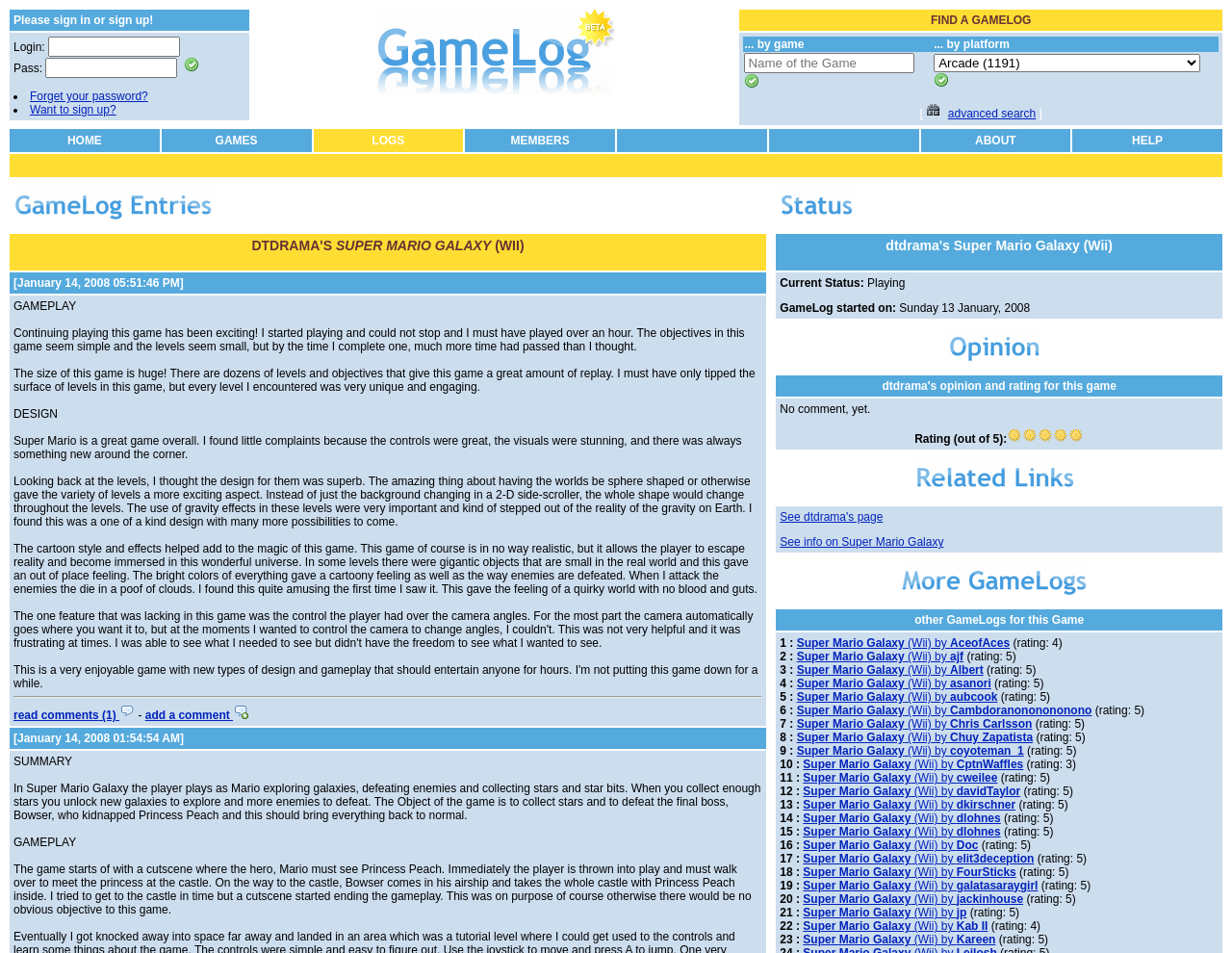Determine the bounding box coordinates of the element's region needed to click to follow the instruction: "search for a game". Provide these coordinates as four float numbers between 0 and 1, formatted as [left, top, right, bottom].

[0.604, 0.056, 0.742, 0.077]